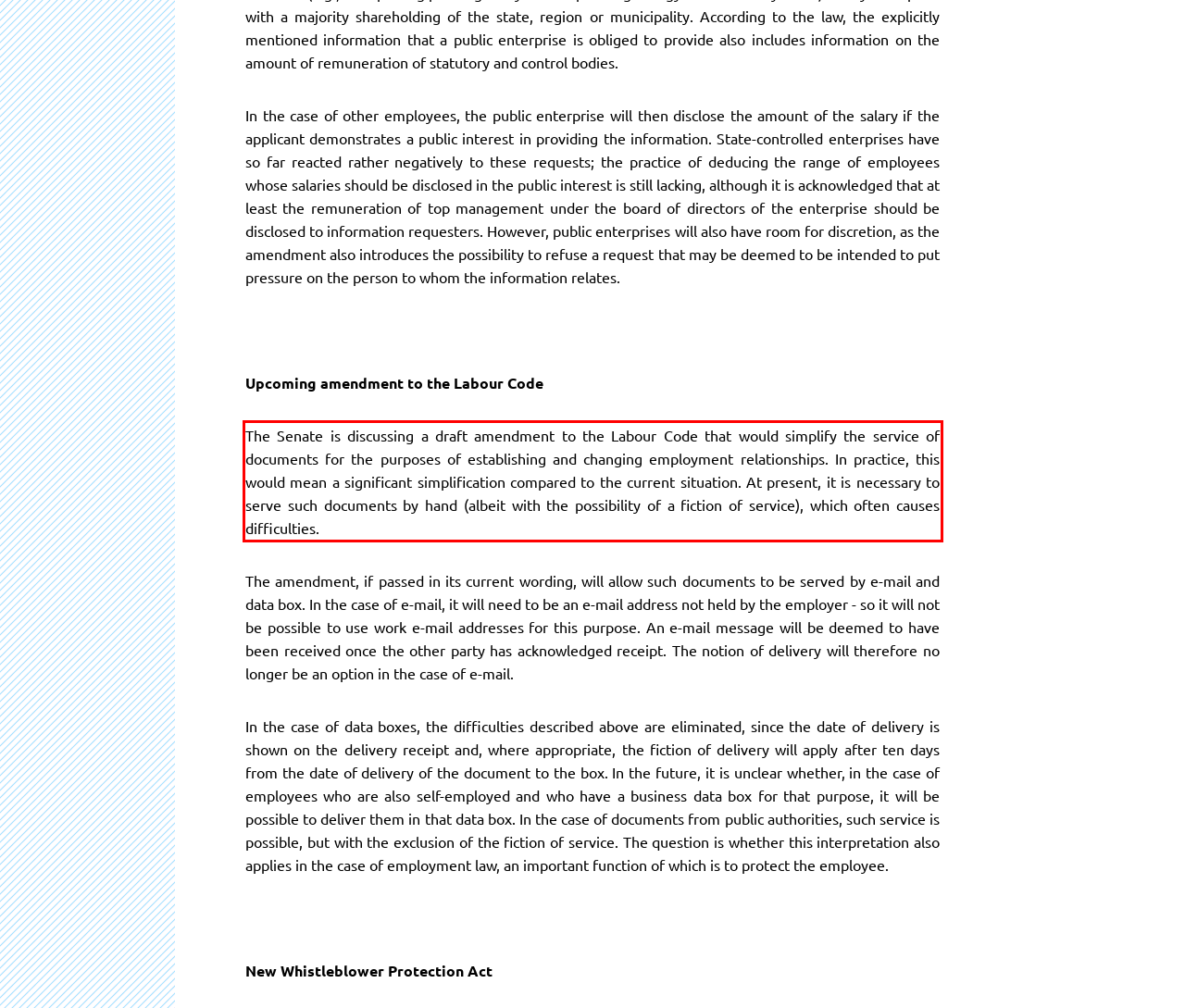Using the provided screenshot of a webpage, recognize the text inside the red rectangle bounding box by performing OCR.

The Senate is discussing a draft amendment to the Labour Code that would simplify the service of documents for the purposes of establishing and changing employment relationships. In practice, this would mean a significant simplification compared to the current situation. At present, it is necessary to serve such documents by hand (albeit with the possibility of a fiction of service), which often causes difficulties.